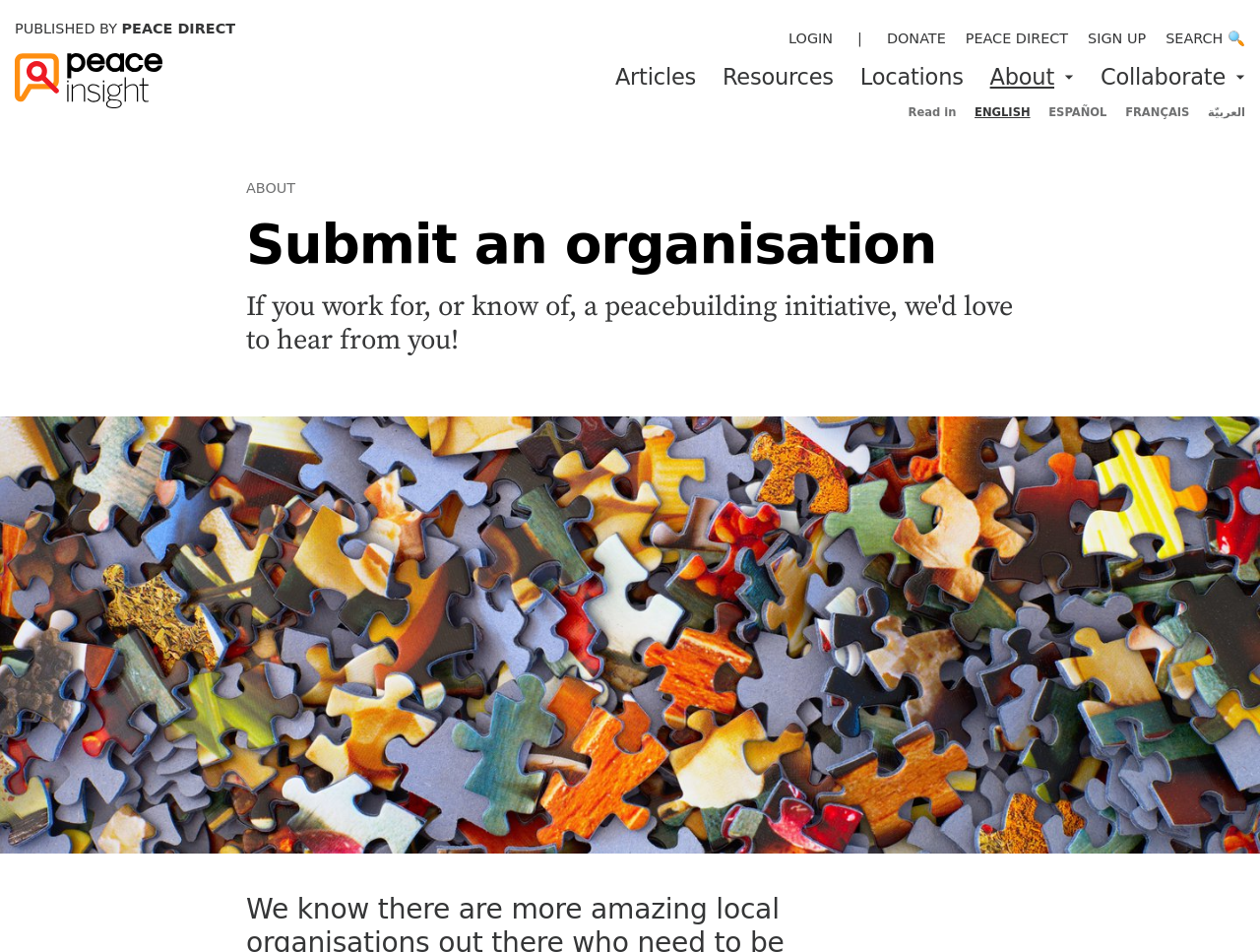What is the image file name below the header? Examine the screenshot and reply using just one word or a brief phrase.

hans-peter-gauster-3y1zF4hIPCg-unsplash.jpg